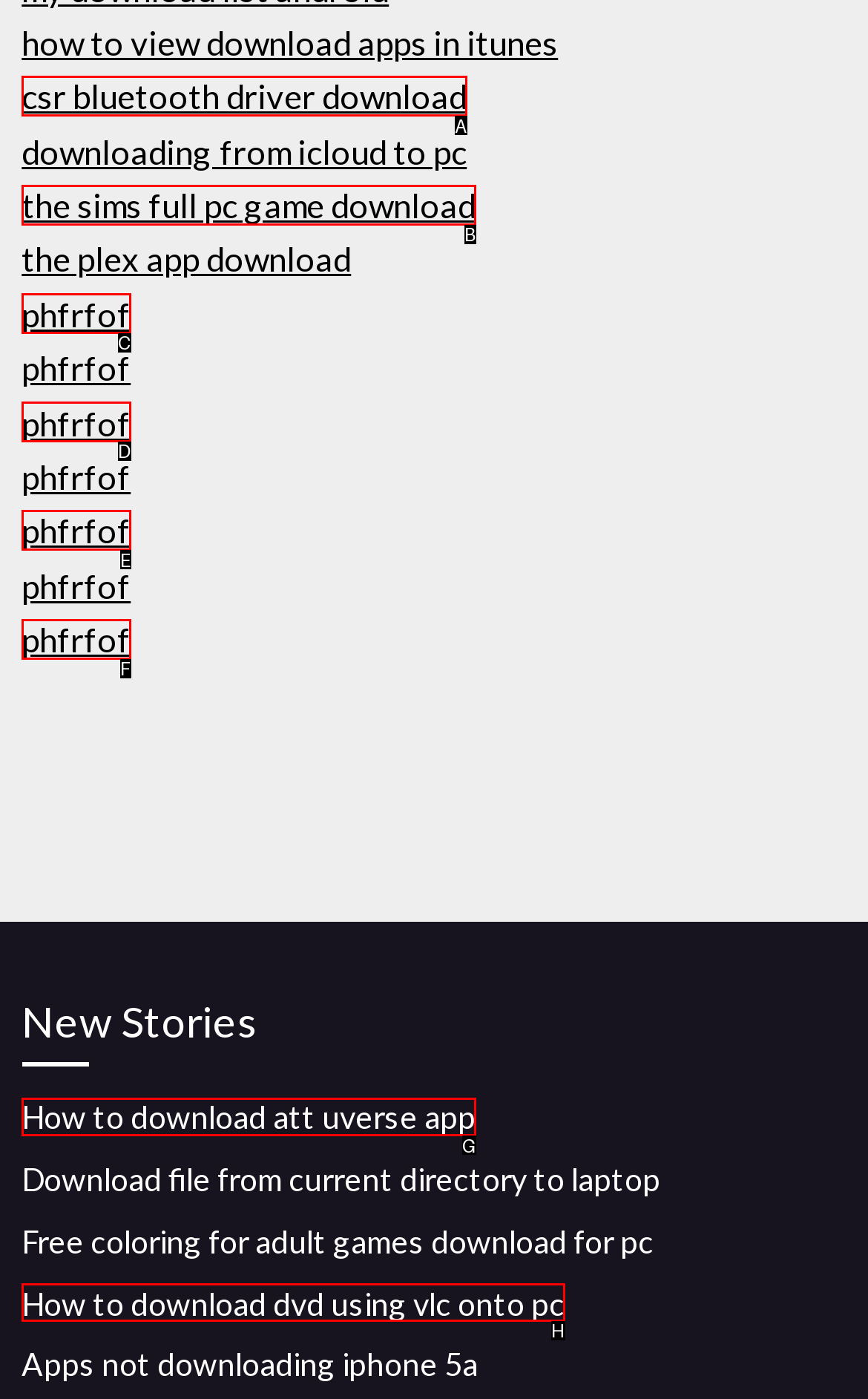Determine which HTML element fits the description: phfrfof. Answer with the letter corresponding to the correct choice.

D